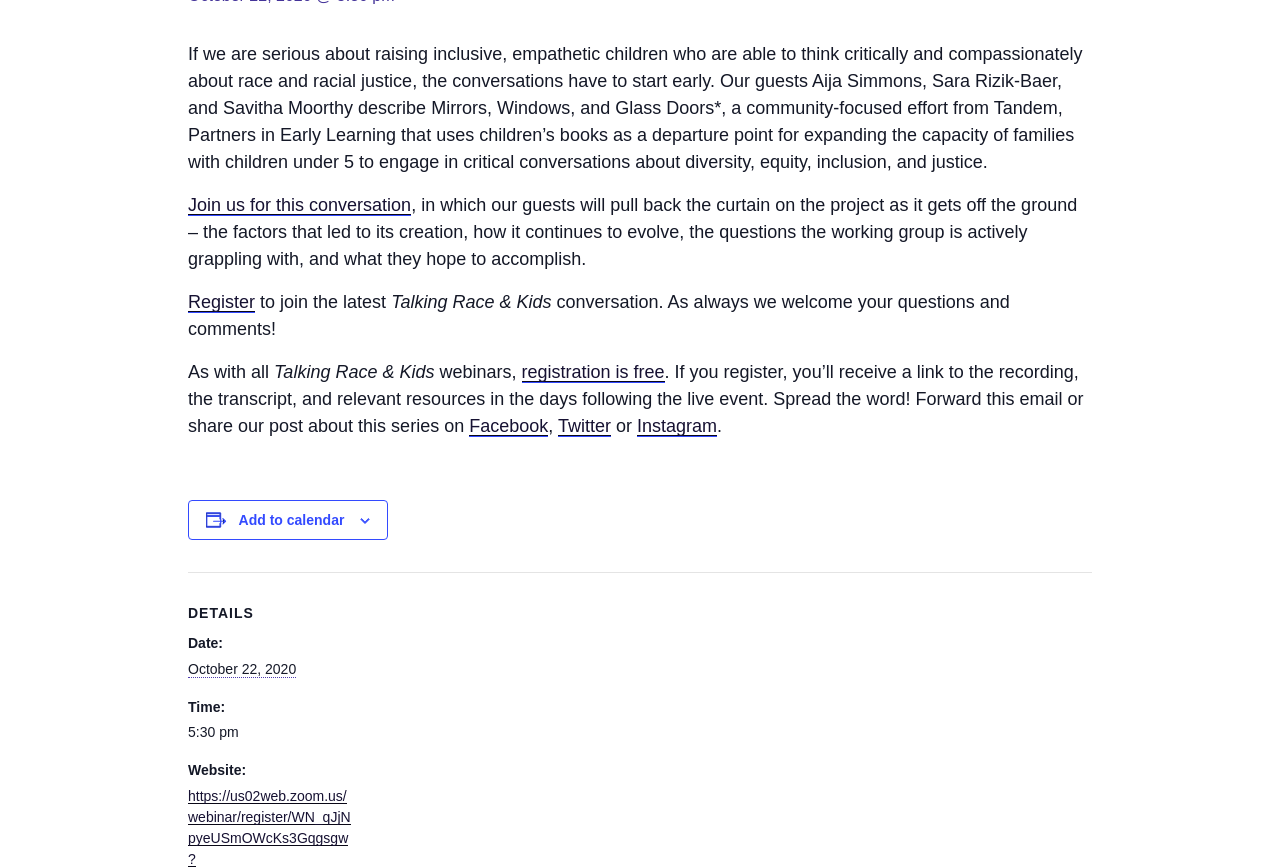Determine the bounding box coordinates for the UI element described. Format the coordinates as (top-left x, top-left y, bottom-right x, bottom-right y) and ensure all values are between 0 and 1. Element description: Twitter

[0.436, 0.479, 0.477, 0.503]